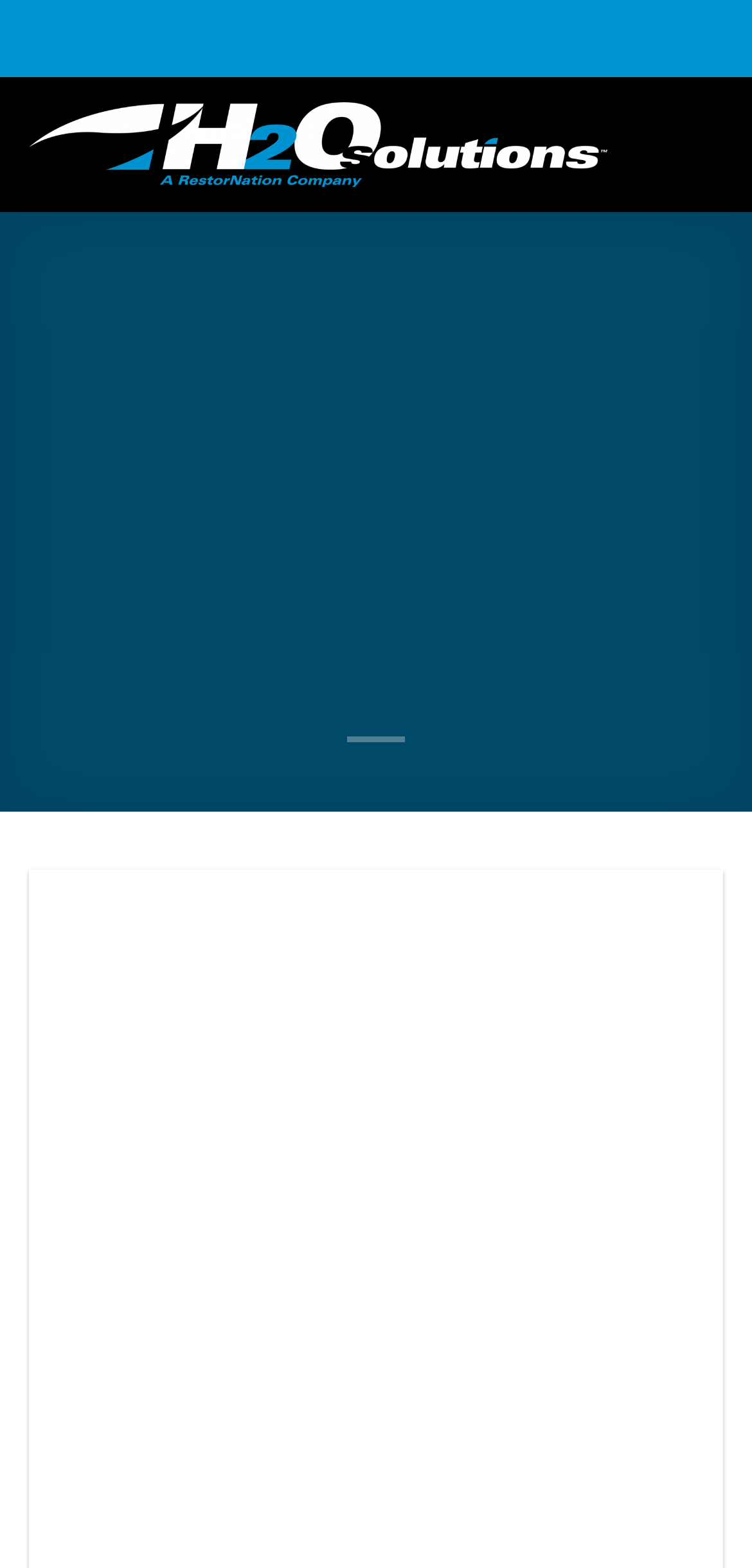Use the information in the screenshot to answer the question comprehensively: What is the name of the company?

The company name is mentioned in the link 'H20 Solutions | Revolutionizing Disaster Recovery' at the top of the webpage.